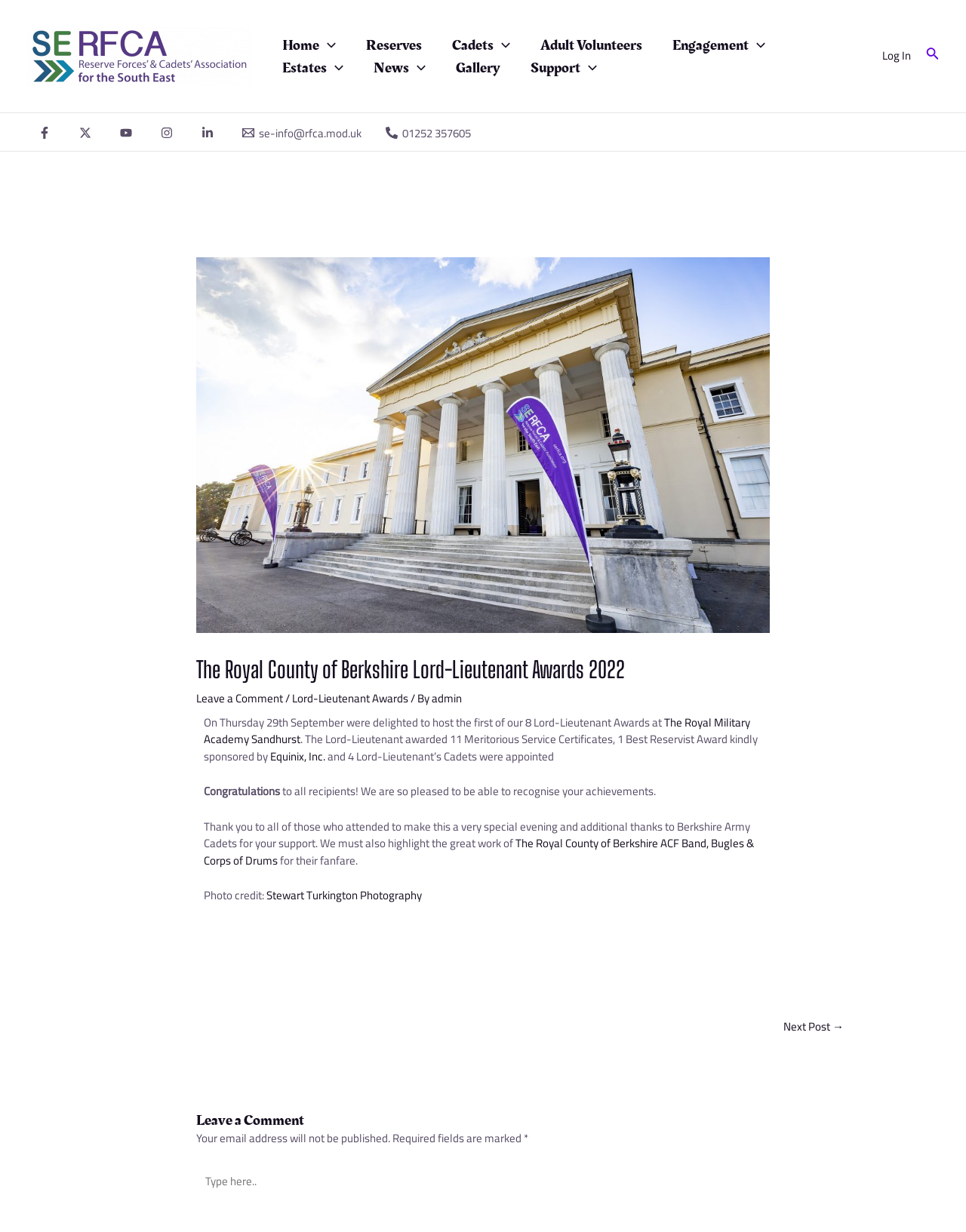Please reply with a single word or brief phrase to the question: 
What is the name of the company that sponsored the Best Reservist Award?

Equinix, Inc.